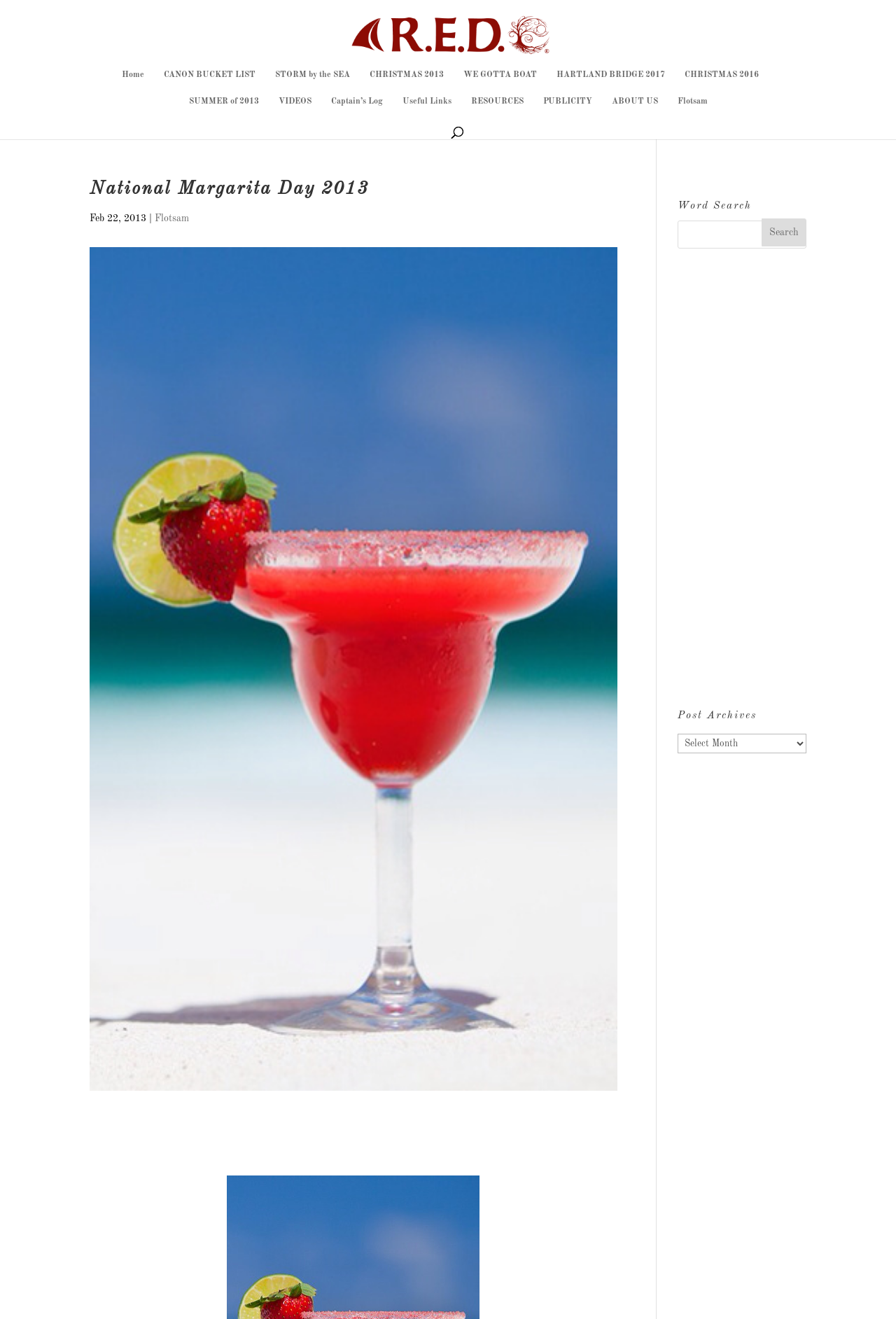Please specify the bounding box coordinates of the region to click in order to perform the following instruction: "Click on the 'Captain’s Log' link".

[0.369, 0.073, 0.427, 0.093]